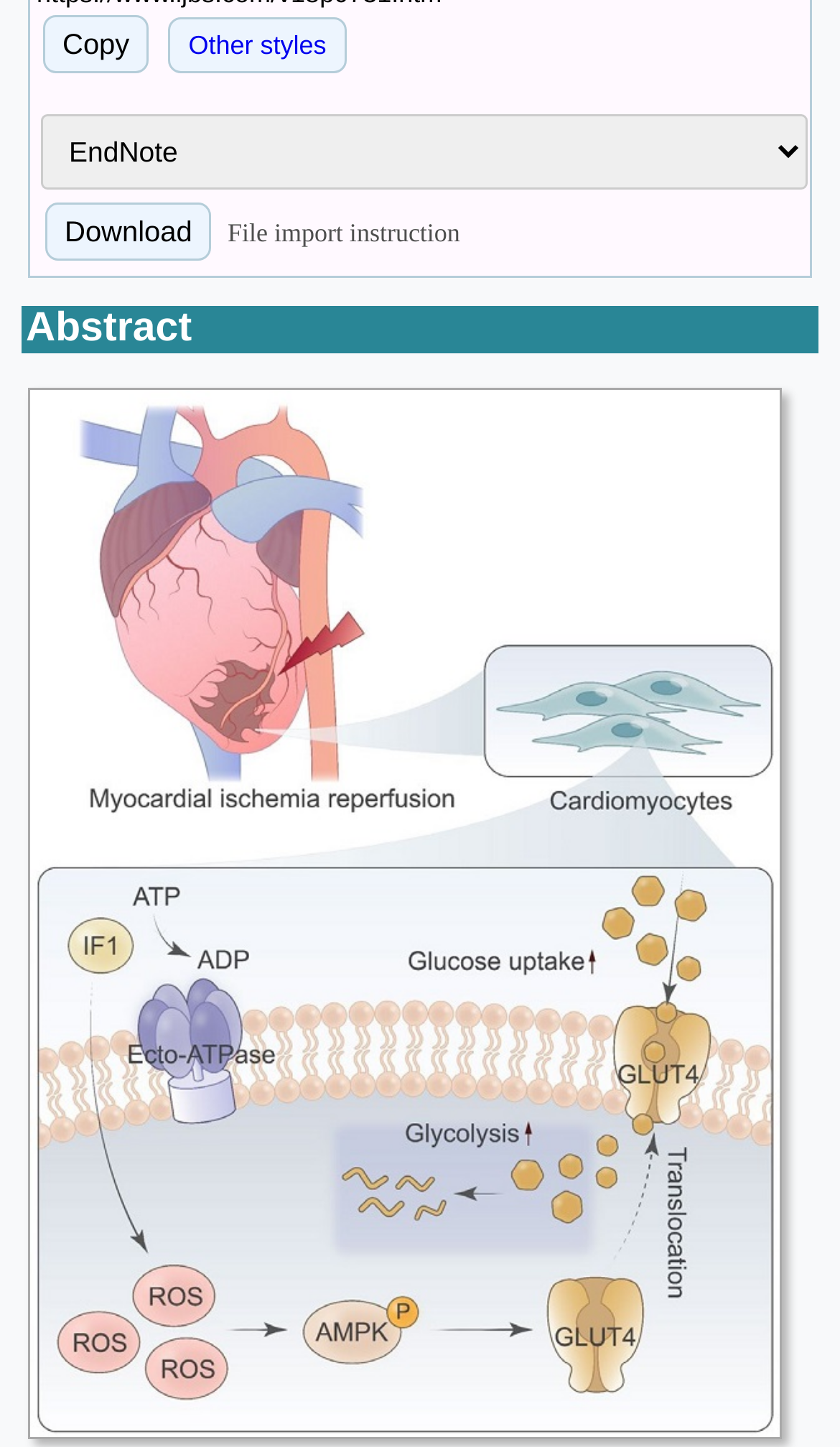Determine the bounding box coordinates for the UI element described. Format the coordinates as (top-left x, top-left y, bottom-right x, bottom-right y) and ensure all values are between 0 and 1. Element description: Download

[0.054, 0.14, 0.252, 0.18]